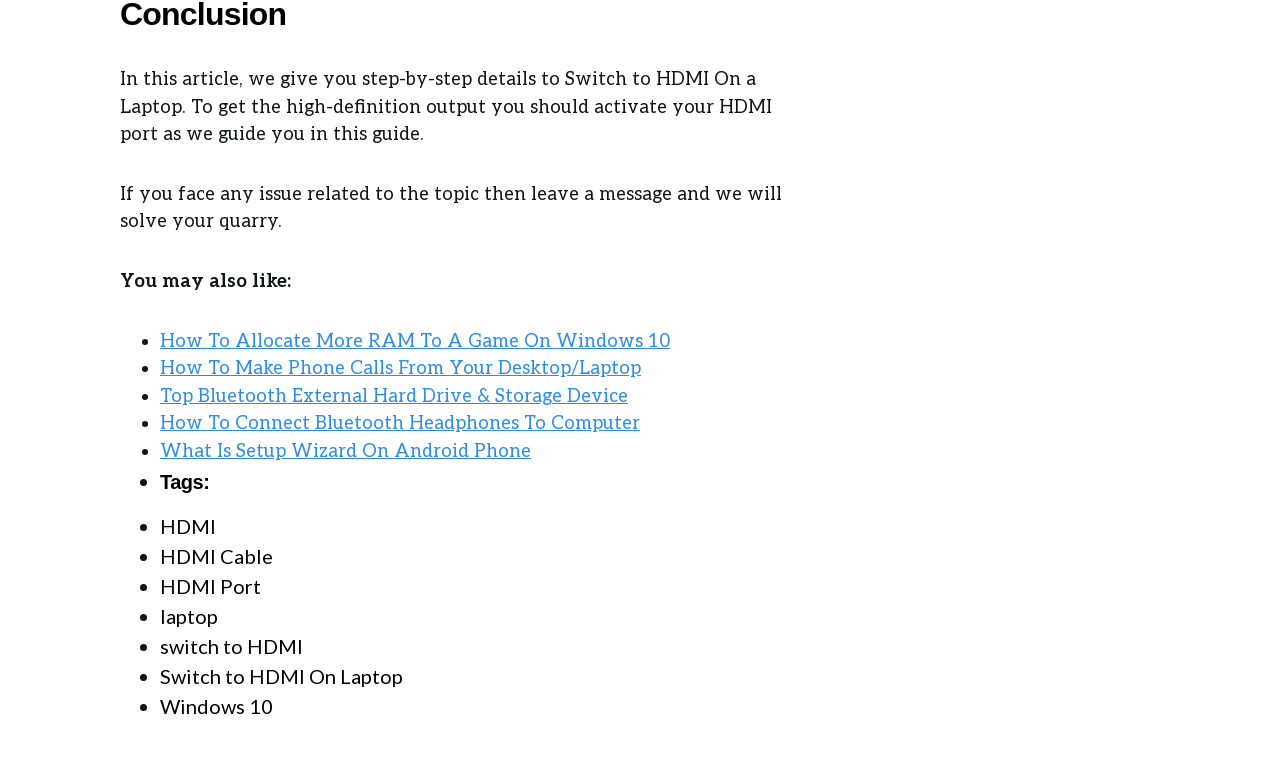Please identify the bounding box coordinates of the area that needs to be clicked to fulfill the following instruction: "Search for something."

None